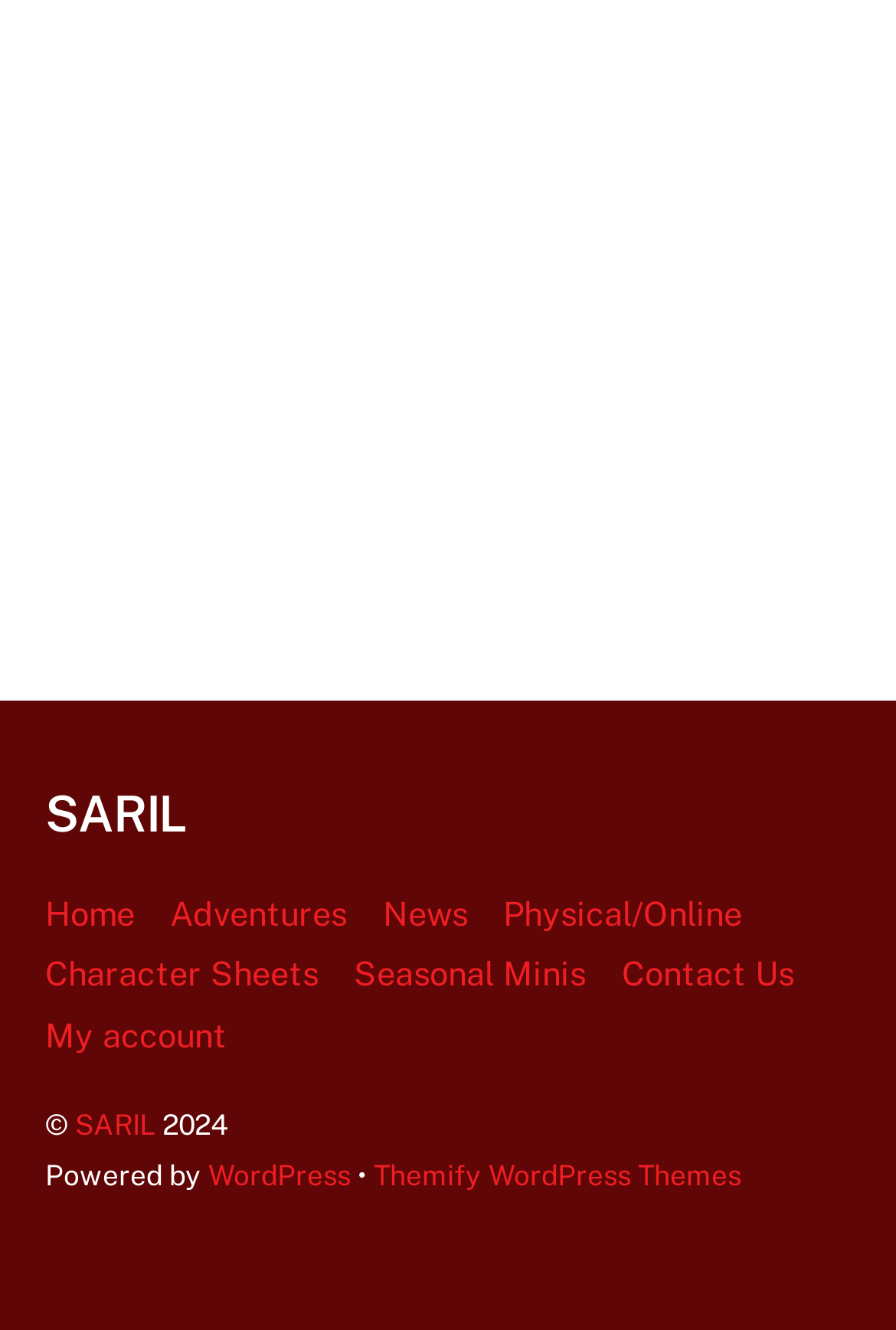Using the information from the screenshot, answer the following question thoroughly:
How many main navigation links are there?

There are six main navigation links on the webpage, which are 'Home', 'Adventures', 'News', 'Physical/Online', 'Character Sheets', and 'Seasonal Minis'. These links are located at the top of the webpage and are likely to be the main sections of the website.